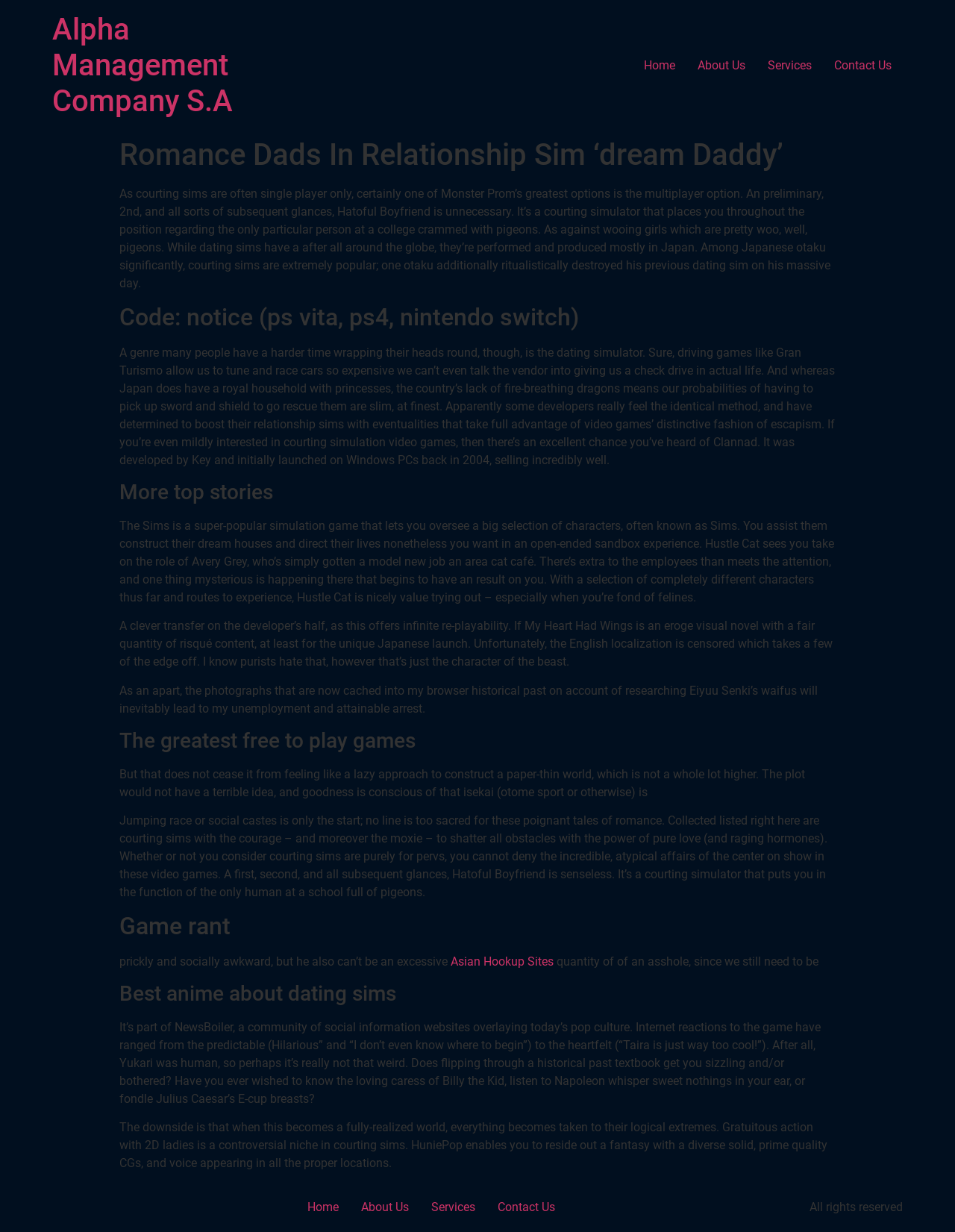Reply to the question with a single word or phrase:
What is the topic of the section with the heading 'More top stories'?

Dating simulation games